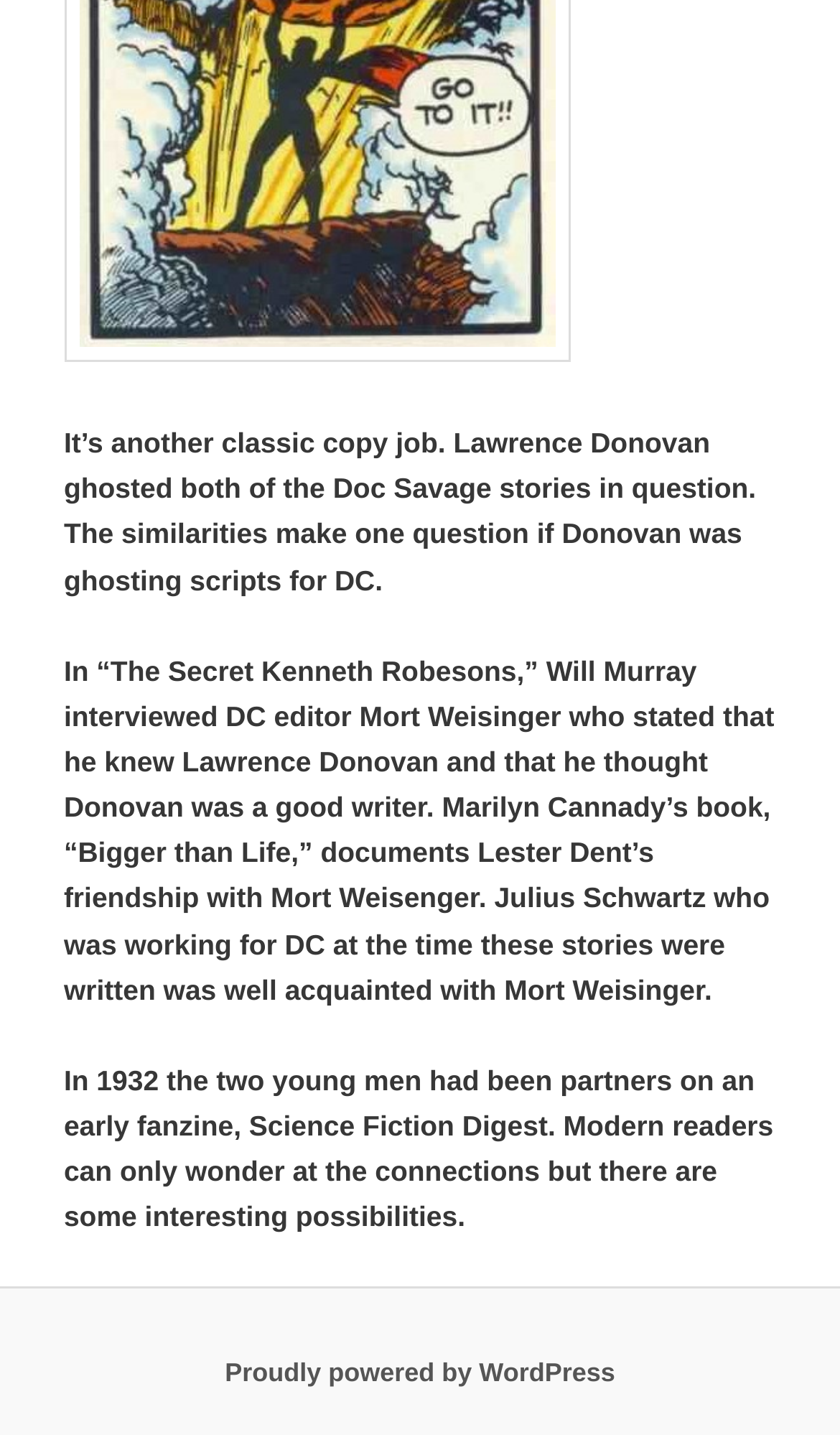Identify the bounding box coordinates for the UI element described as follows: Proudly powered by WordPress. Use the format (top-left x, top-left y, bottom-right x, bottom-right y) and ensure all values are floating point numbers between 0 and 1.

[0.268, 0.946, 0.732, 0.967]